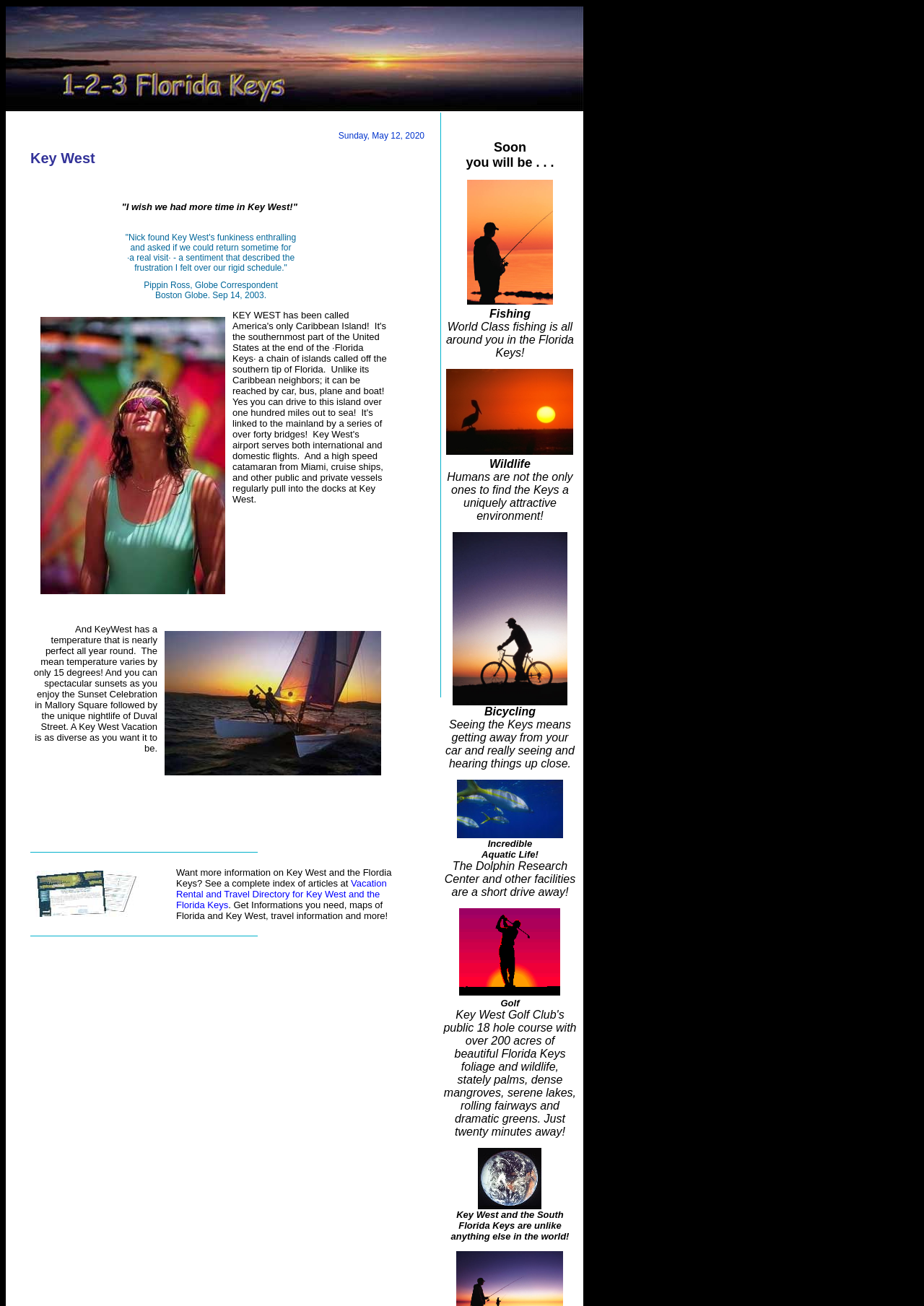Locate the bounding box of the UI element based on this description: "parent_node: Fishing". Provide four float numbers between 0 and 1 as [left, top, right, bottom].

[0.505, 0.227, 0.598, 0.235]